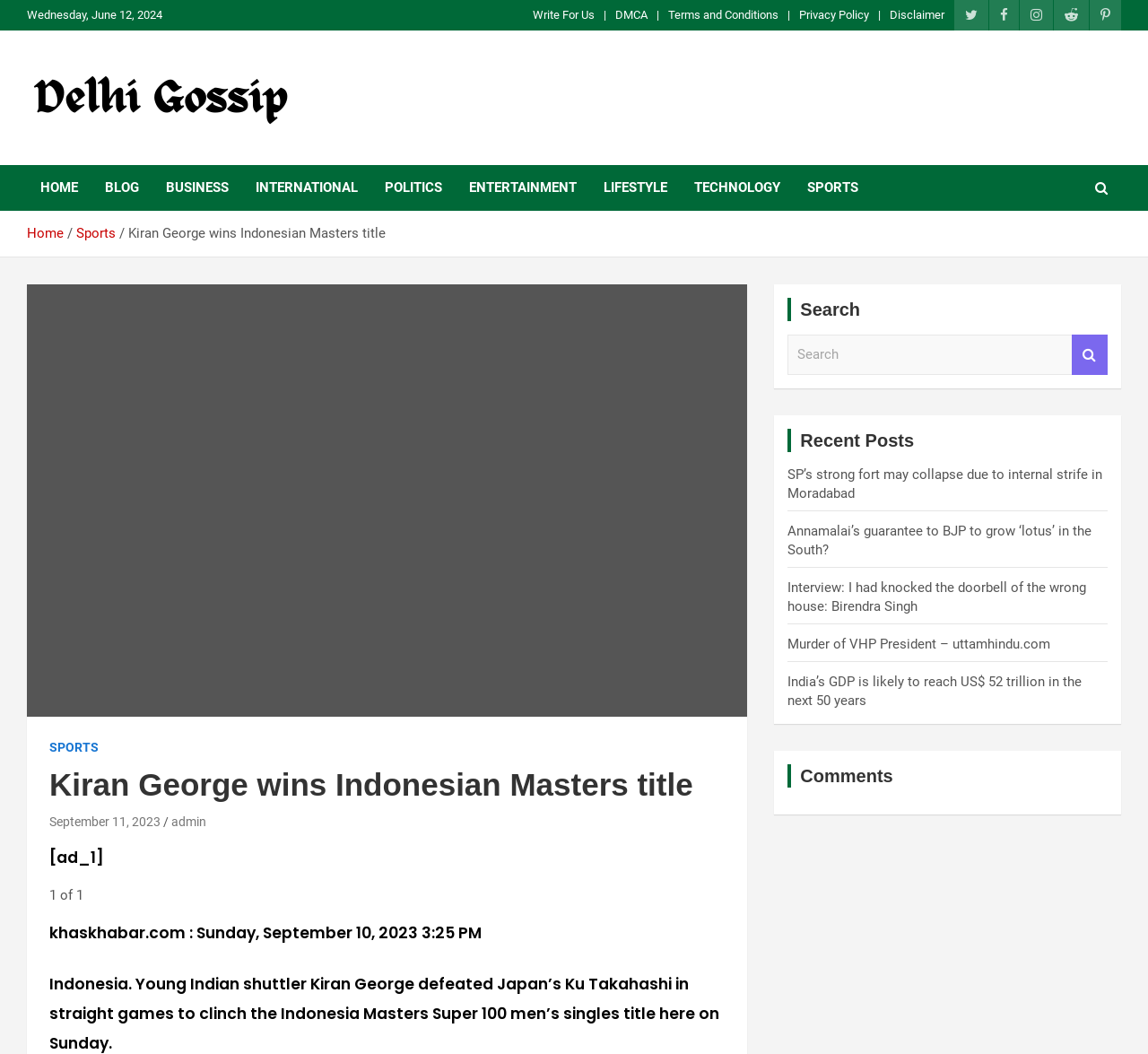Provide a thorough description of this webpage.

The webpage is about Delhi Gossips, a platform that provides juicy gossips across India. At the top, there is a navigation bar with links to different sections such as Home, Blog, Business, International, Politics, Entertainment, Lifestyle, Technology, and Sports. Below the navigation bar, there is a breadcrumbs section that shows the current page's location, which is Sports > Kiran George wins Indonesian Masters title.

The main content of the page is an article about Kiran George, a young Indian shuttler who won the Indonesia Masters Super 100 men's singles title. The article is accompanied by a figure, likely an image, and has a heading that repeats the title of the article. Below the article, there are links to related posts, including "SP's strong fort may collapse due to internal strife in Moradabad", "Annamalai's guarantee to BJP to grow 'lotus' in the South?", and others.

On the right side of the page, there is a search box with a search button, and below it, a section titled "Recent Posts" that lists several article links. Further down, there is a section titled "Comments".

At the top right corner of the page, there are several social media links, including Facebook, Twitter, and others. The page also has a logo of Delhi Gossips at the top left corner, which is also a link to the homepage.